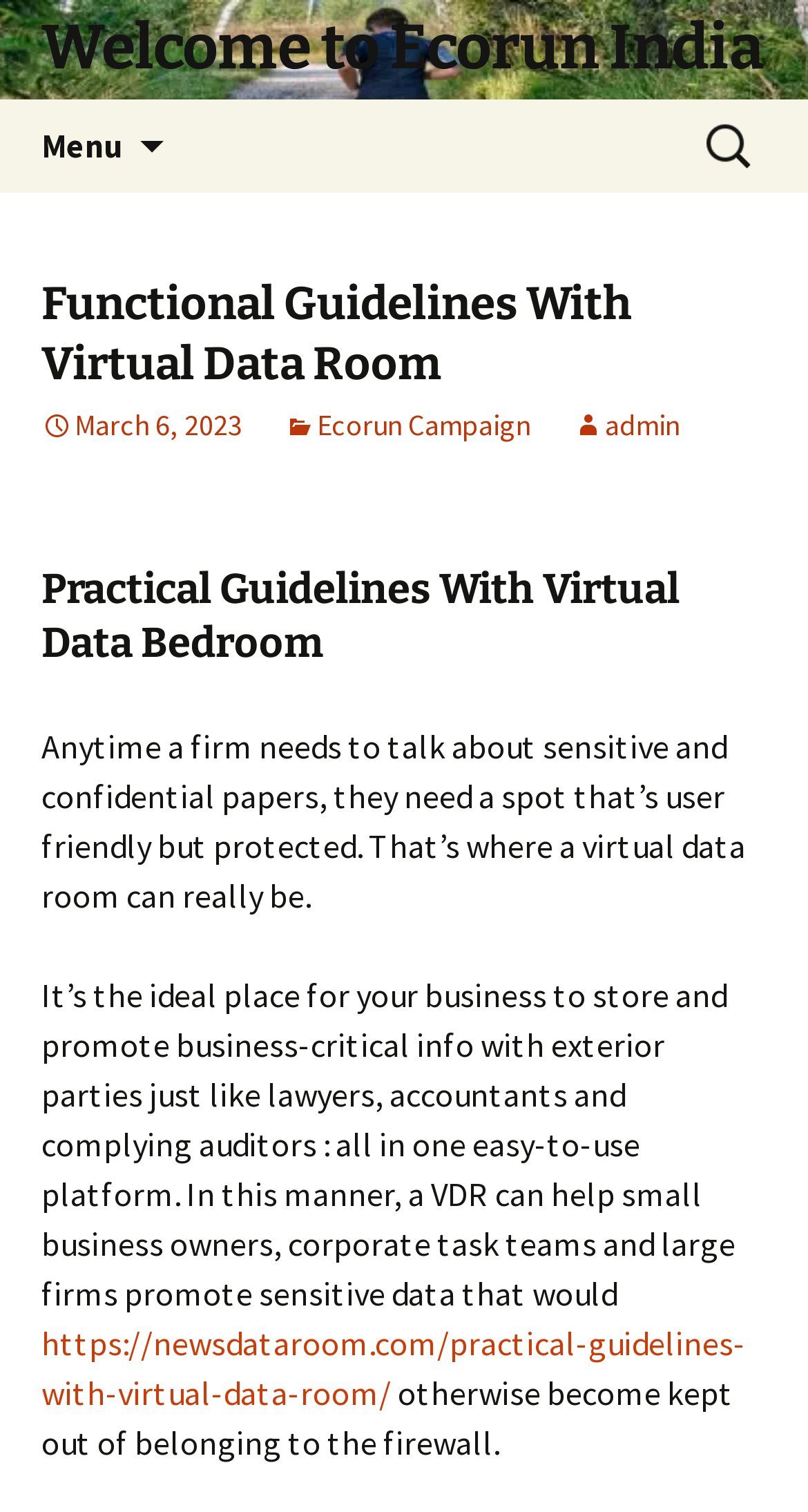Generate the text content of the main heading of the webpage.

Welcome to Ecorun India